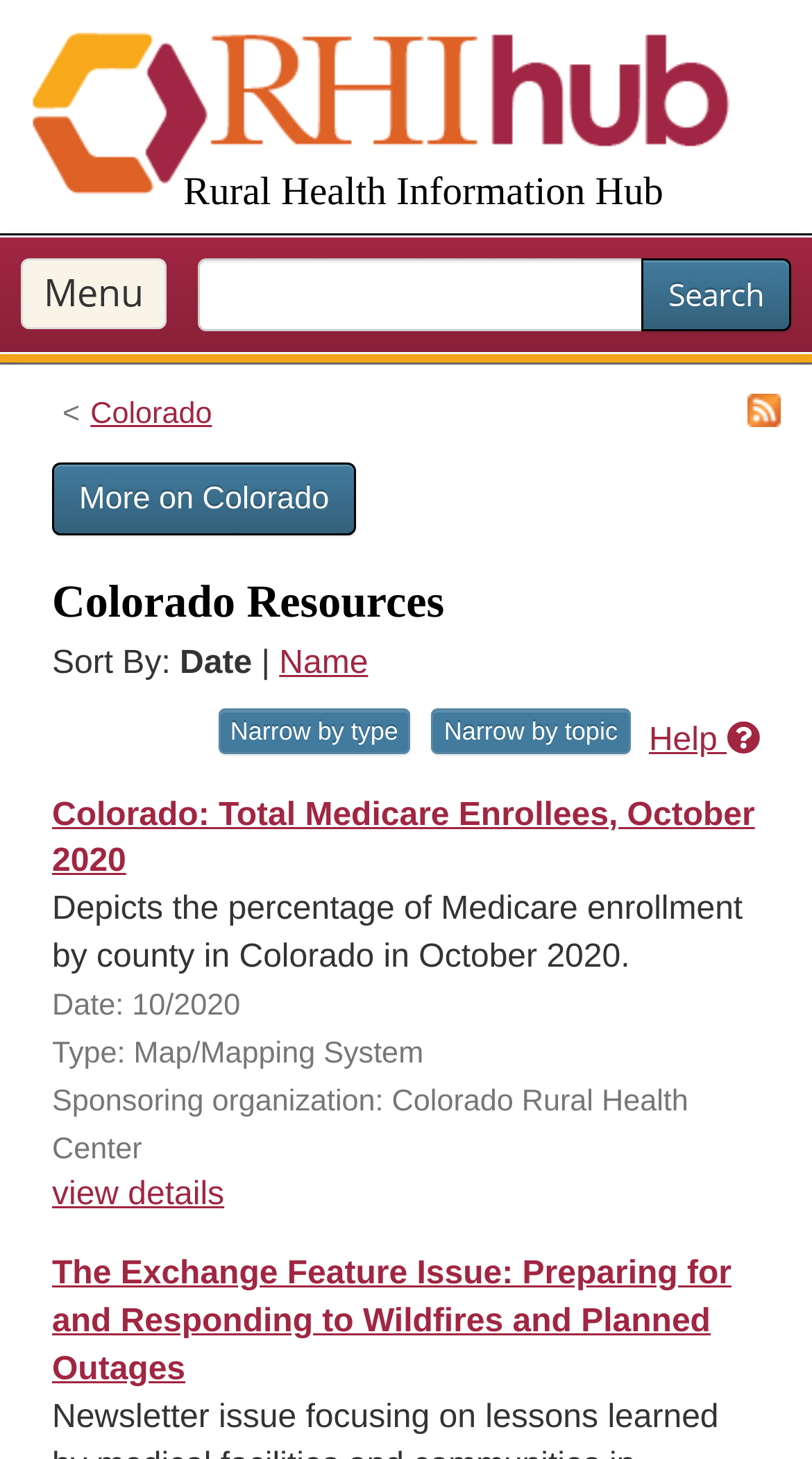Extract the bounding box for the UI element that matches this description: "Rural Health Information Hub".

[0.038, 0.021, 0.962, 0.149]